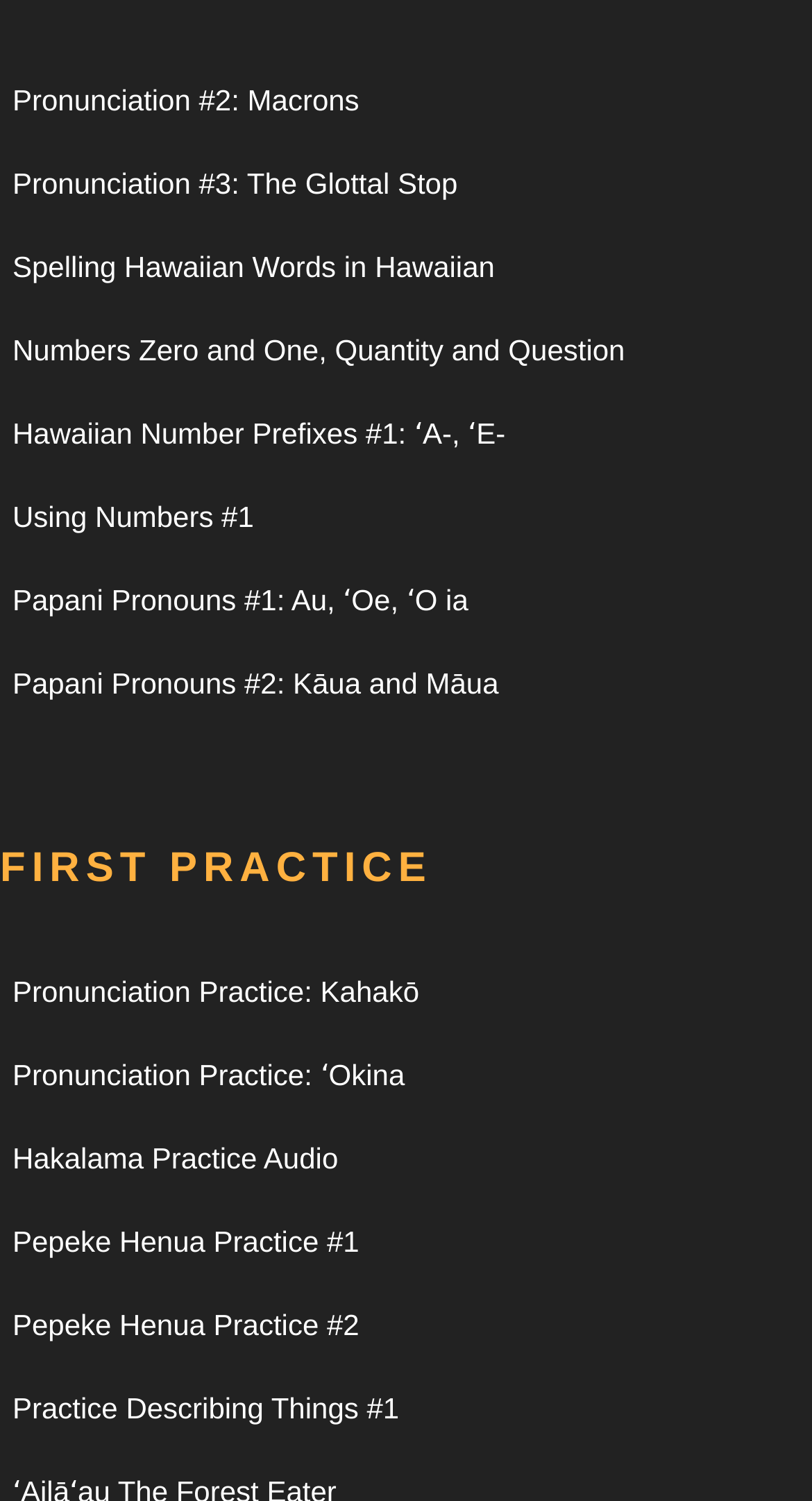How many Pepeke Henua practice links are there?
Please provide a detailed and thorough answer to the question.

There are two Pepeke Henua practice links on the webpage, which are 'Pepeke Henua Practice #1' and 'Pepeke Henua Practice #2', located at the bottom of the webpage with bounding box coordinates of [0.015, 0.816, 0.442, 0.839] and [0.015, 0.872, 0.442, 0.894] respectively.